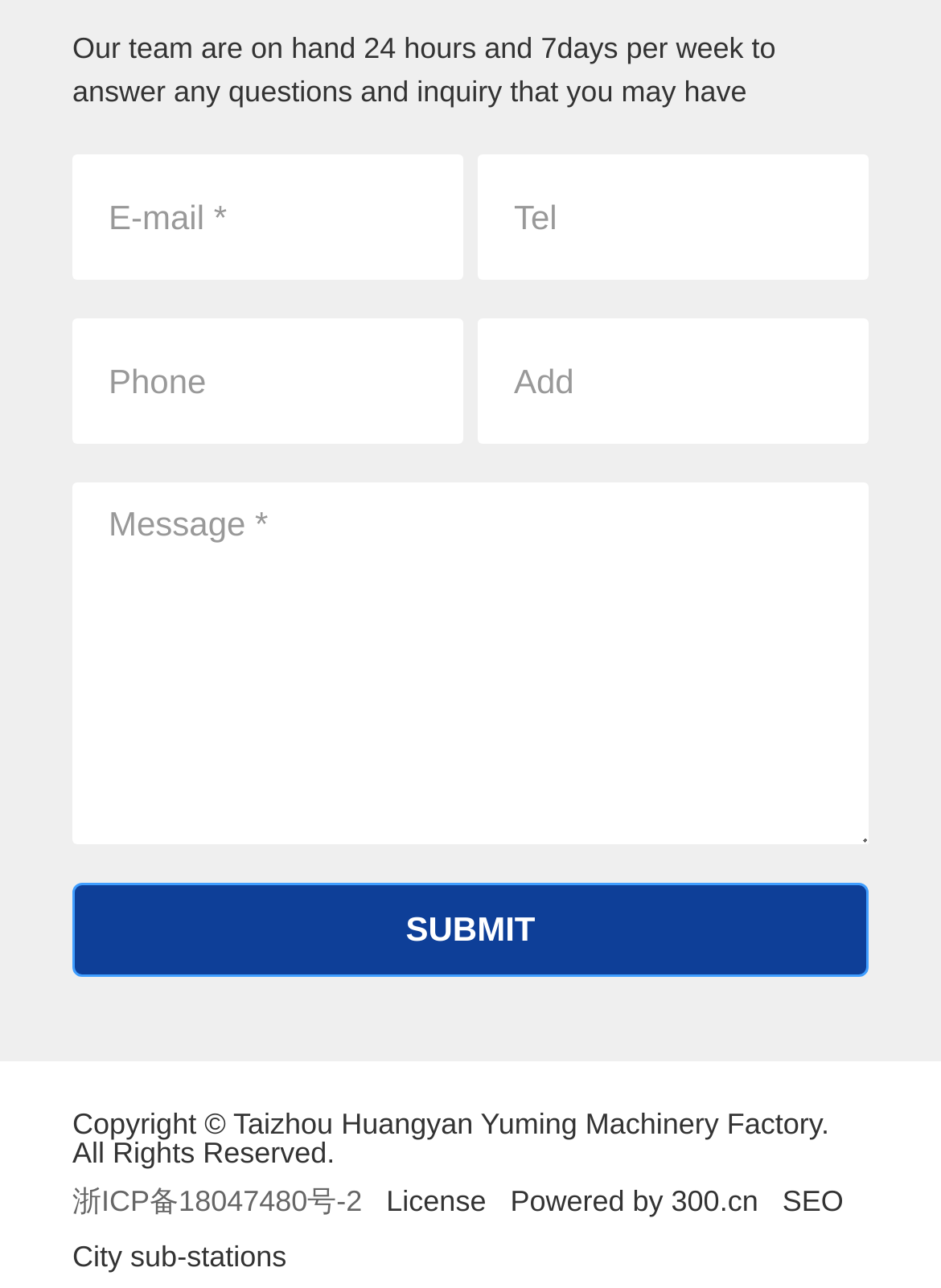Extract the bounding box coordinates for the UI element described as: "name="e_input-55" placeholder="Add"".

[0.508, 0.246, 0.923, 0.344]